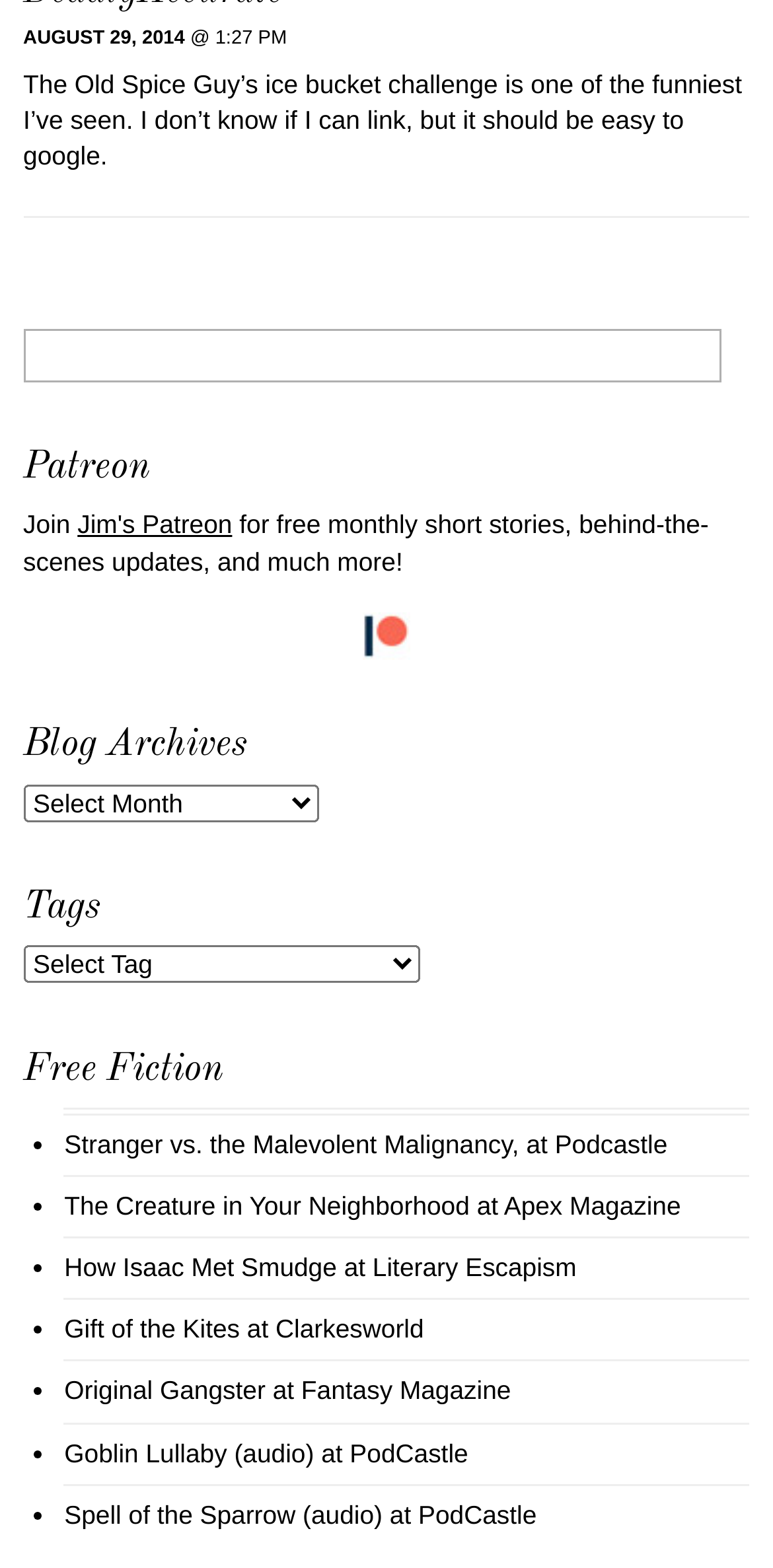Please locate the clickable area by providing the bounding box coordinates to follow this instruction: "Select an option from Blog Archives".

[0.03, 0.5, 0.412, 0.524]